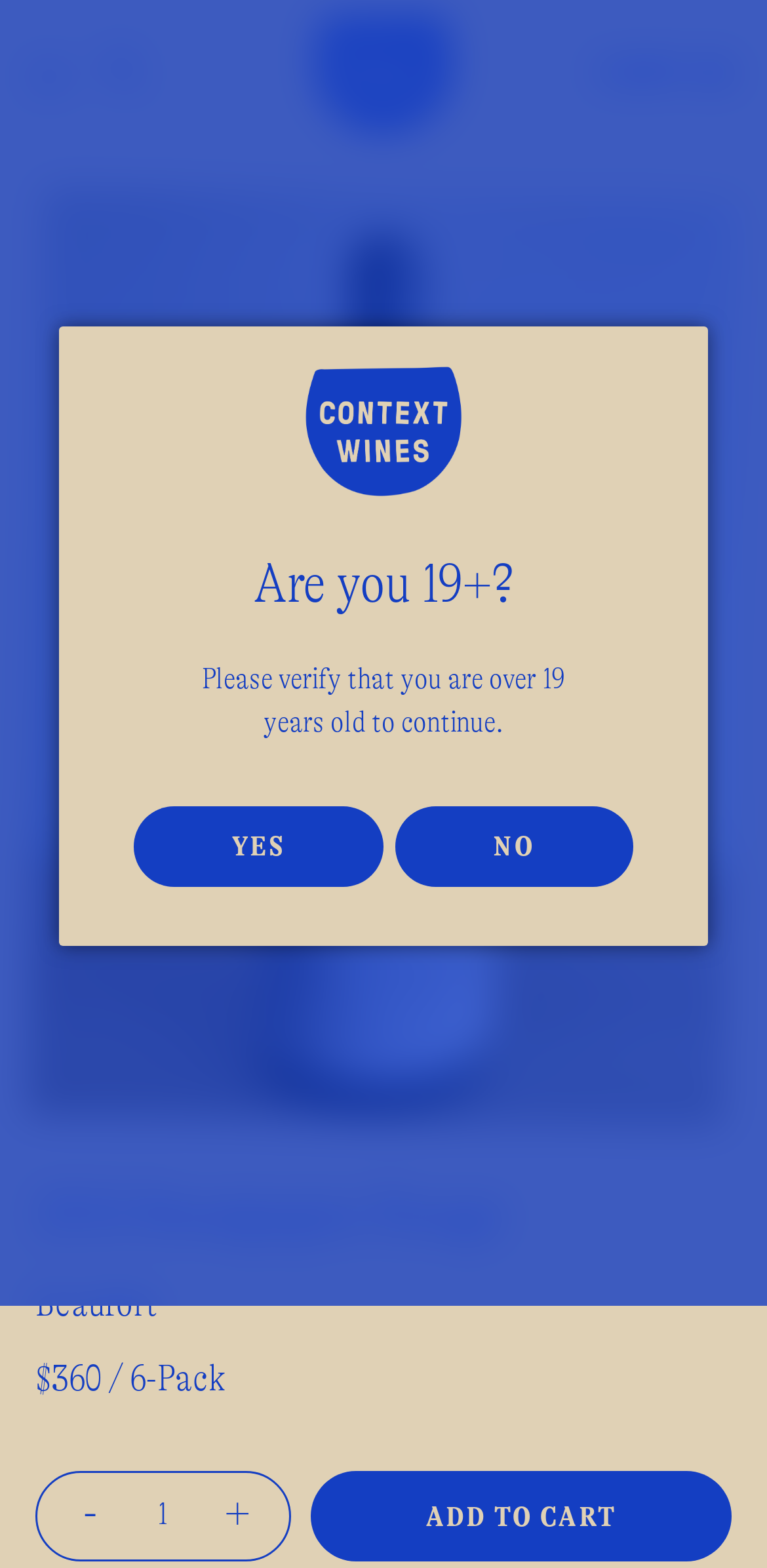Identify and provide the bounding box for the element described by: "alt="Context Wines"".

[0.41, 0.01, 0.59, 0.084]